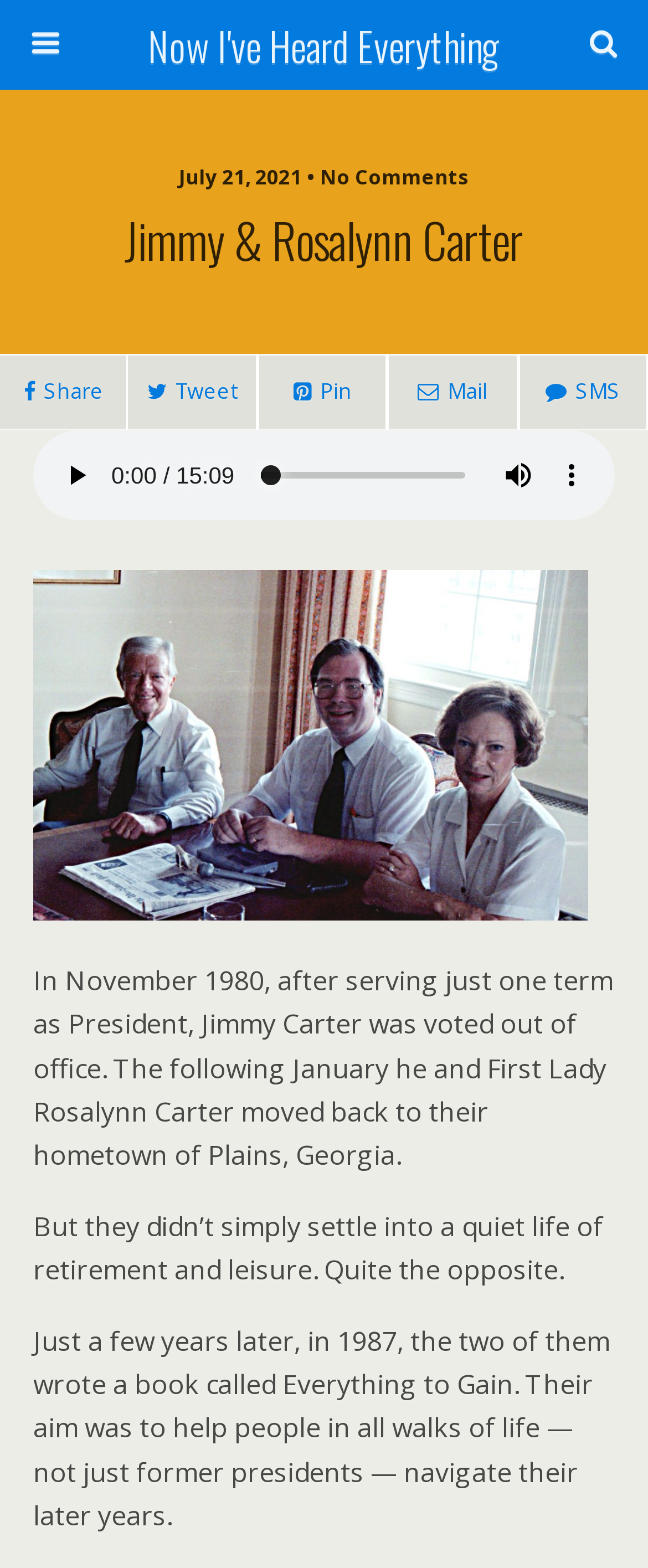What is the date mentioned in the webpage?
Provide an in-depth and detailed answer to the question.

I found the answer by reading the text in the webpage, specifically the sentence 'July 21, 2021 • No Comments'.